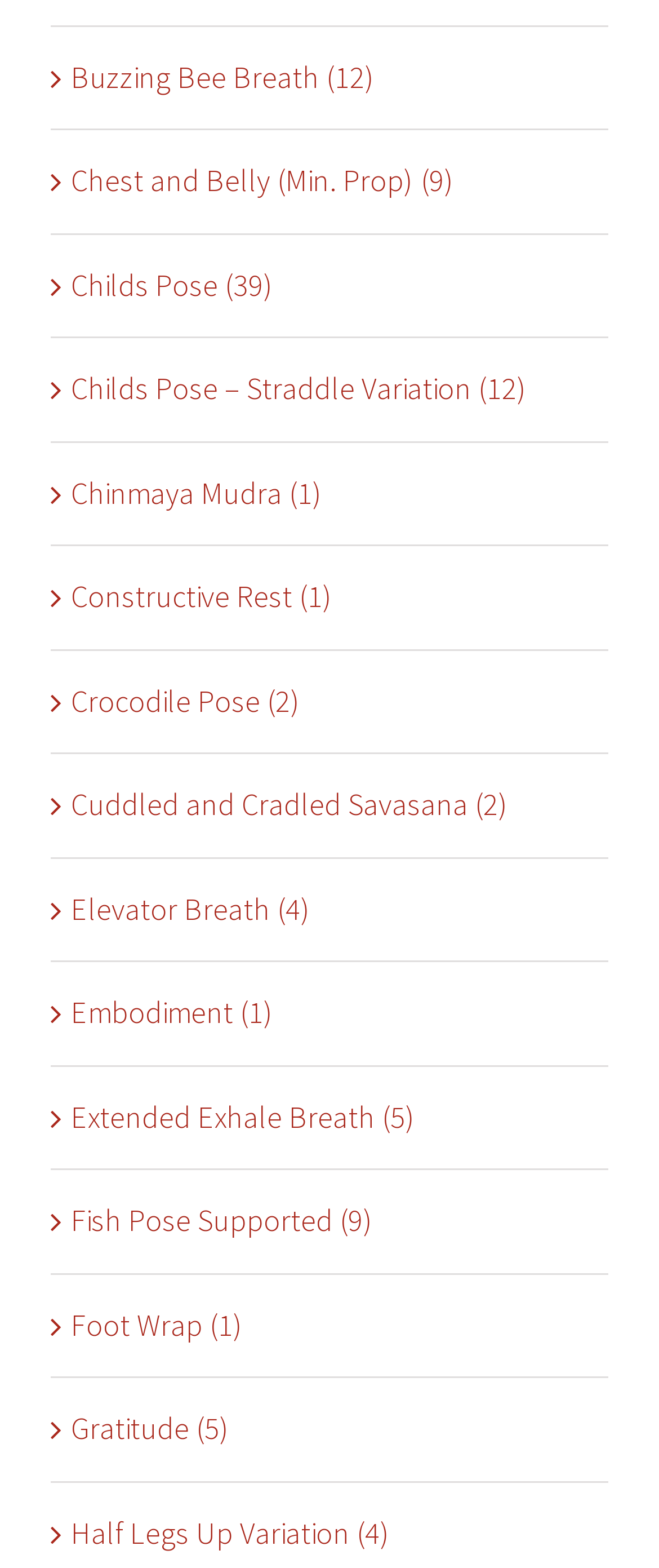Determine the bounding box coordinates of the element's region needed to click to follow the instruction: "access Elevator Breath". Provide these coordinates as four float numbers between 0 and 1, formatted as [left, top, right, bottom].

[0.108, 0.558, 0.897, 0.602]